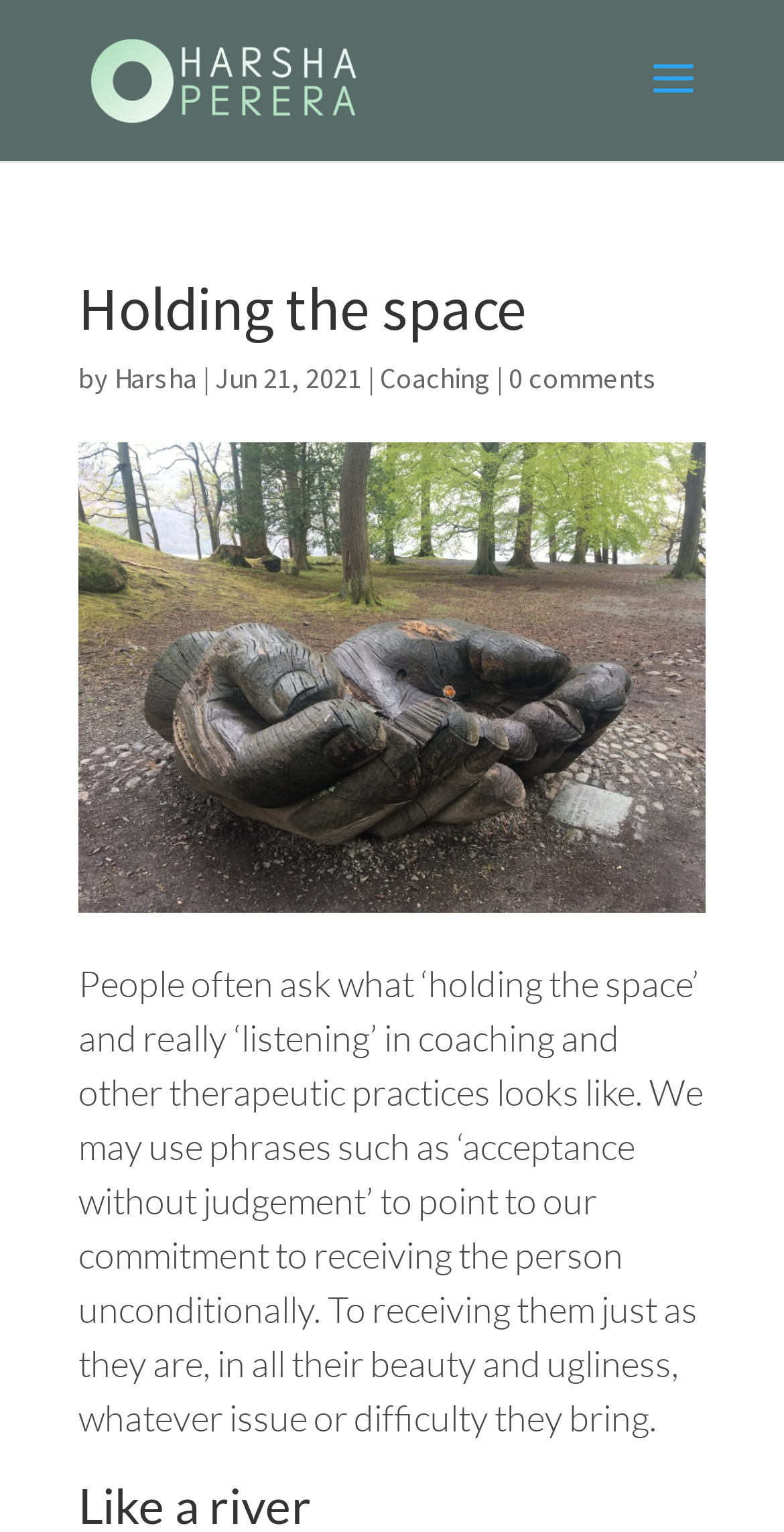Please determine the bounding box coordinates for the UI element described here. Use the format (top-left x, top-left y, bottom-right x, bottom-right y) with values bounded between 0 and 1: alt="Executive and Life Coaching London"

[0.108, 0.039, 0.465, 0.062]